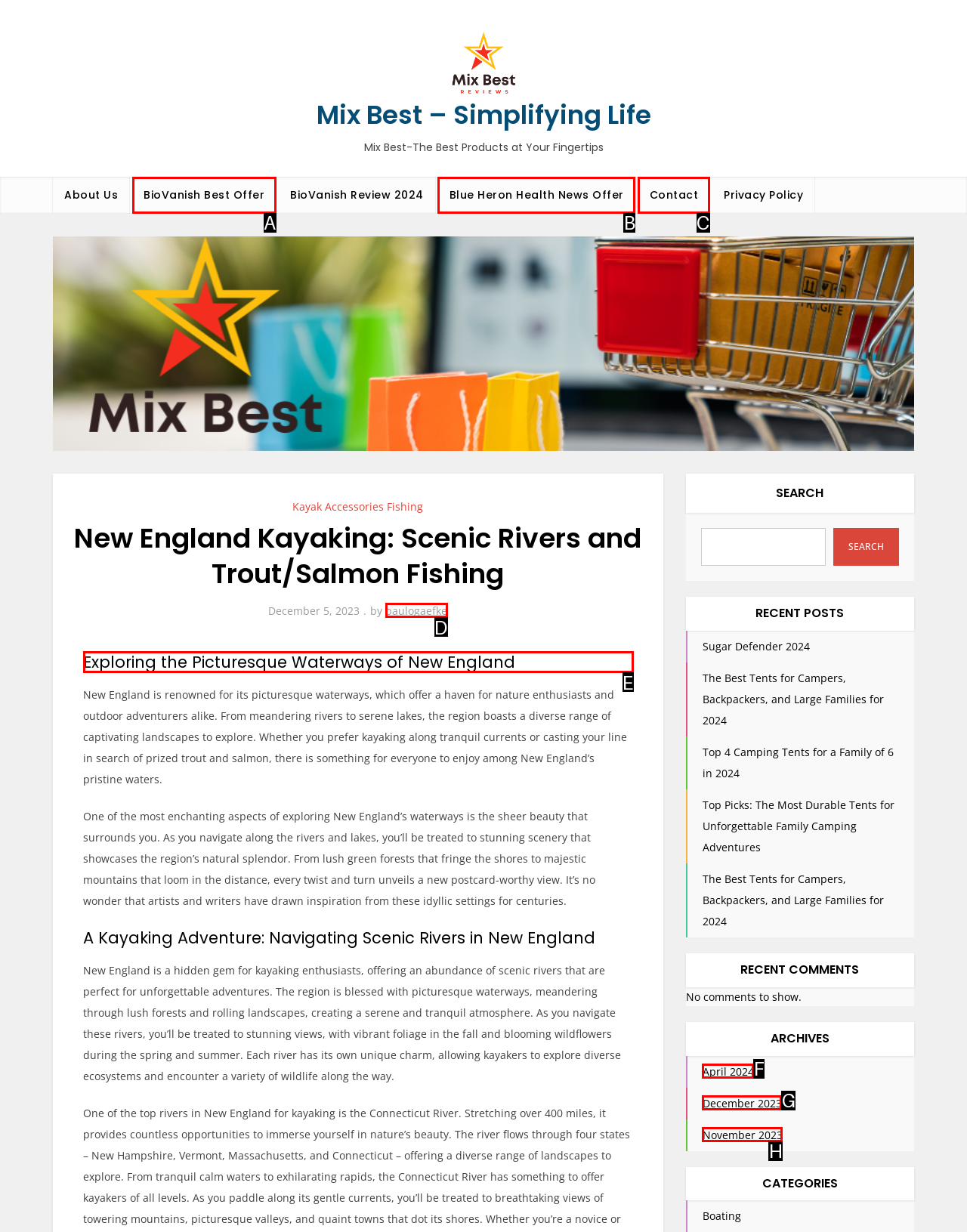Indicate which HTML element you need to click to complete the task: View event details of Maximizing group employee benefits in the UAE. Provide the letter of the selected option directly.

None